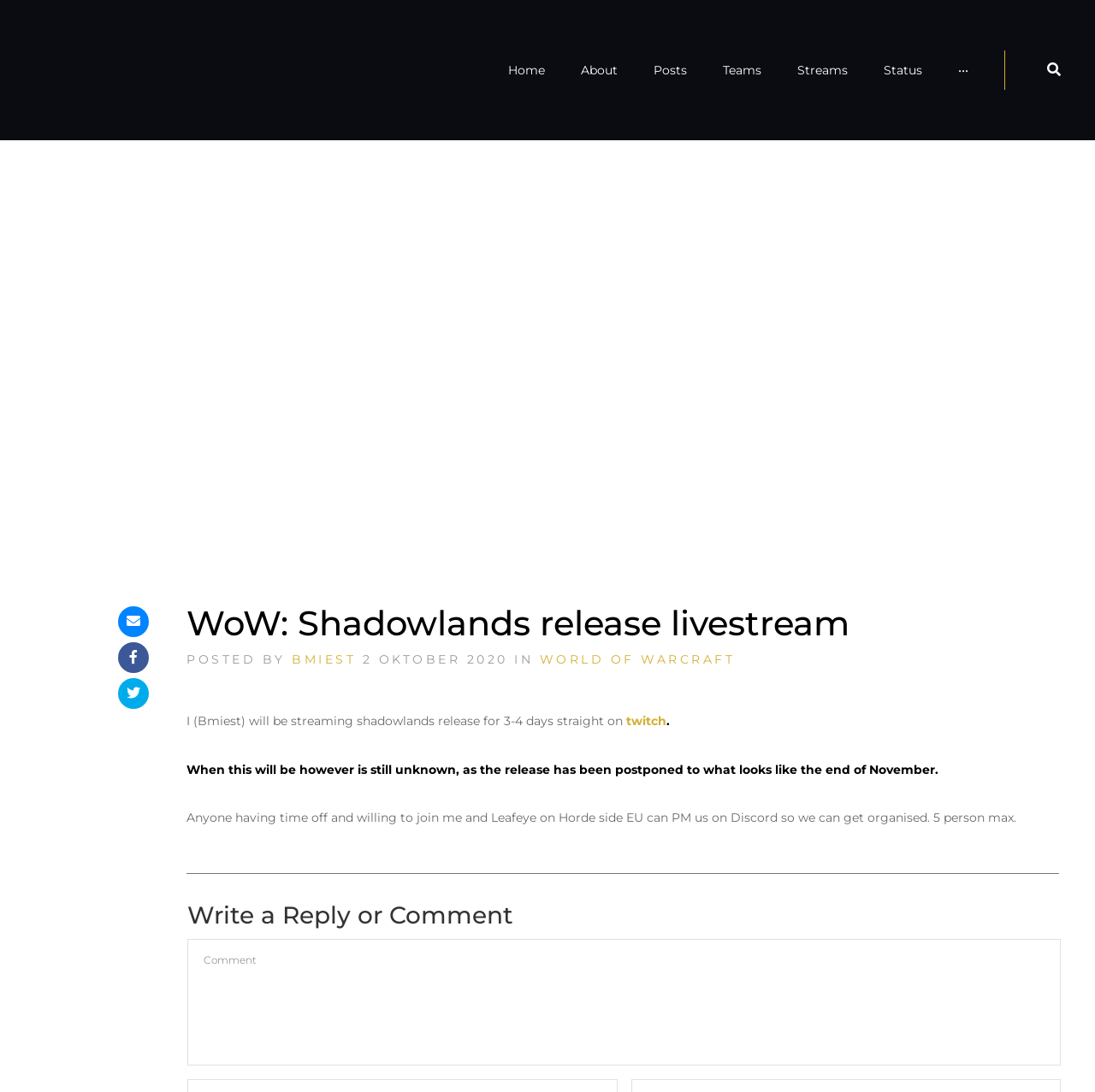Identify and provide the bounding box coordinates of the UI element described: "name="comment" placeholder="Comment"". The coordinates should be formatted as [left, top, right, bottom], with each number being a float between 0 and 1.

[0.171, 0.86, 0.969, 0.976]